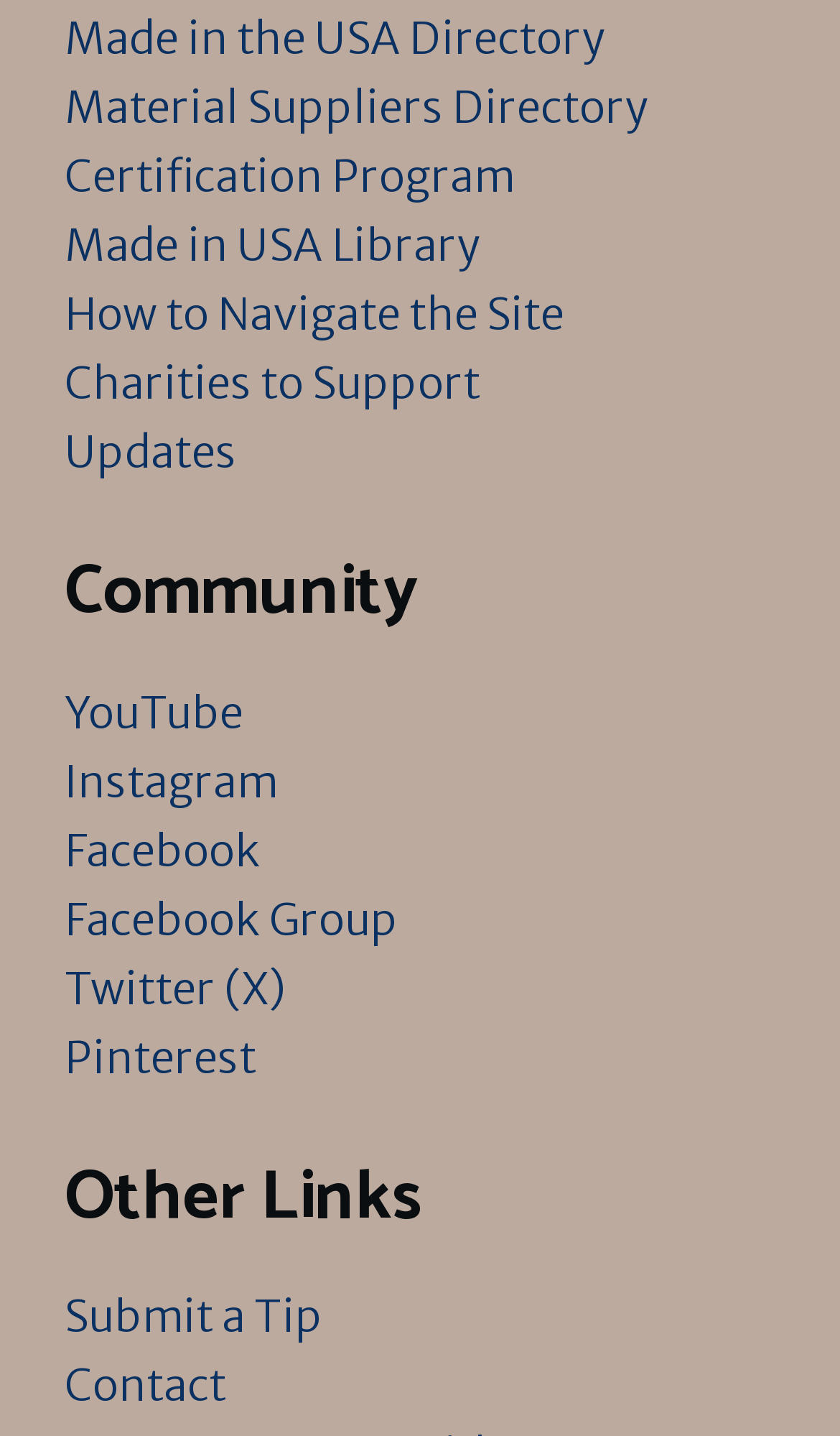Point out the bounding box coordinates of the section to click in order to follow this instruction: "Visit the Made in the USA Directory".

[0.077, 0.008, 0.721, 0.045]